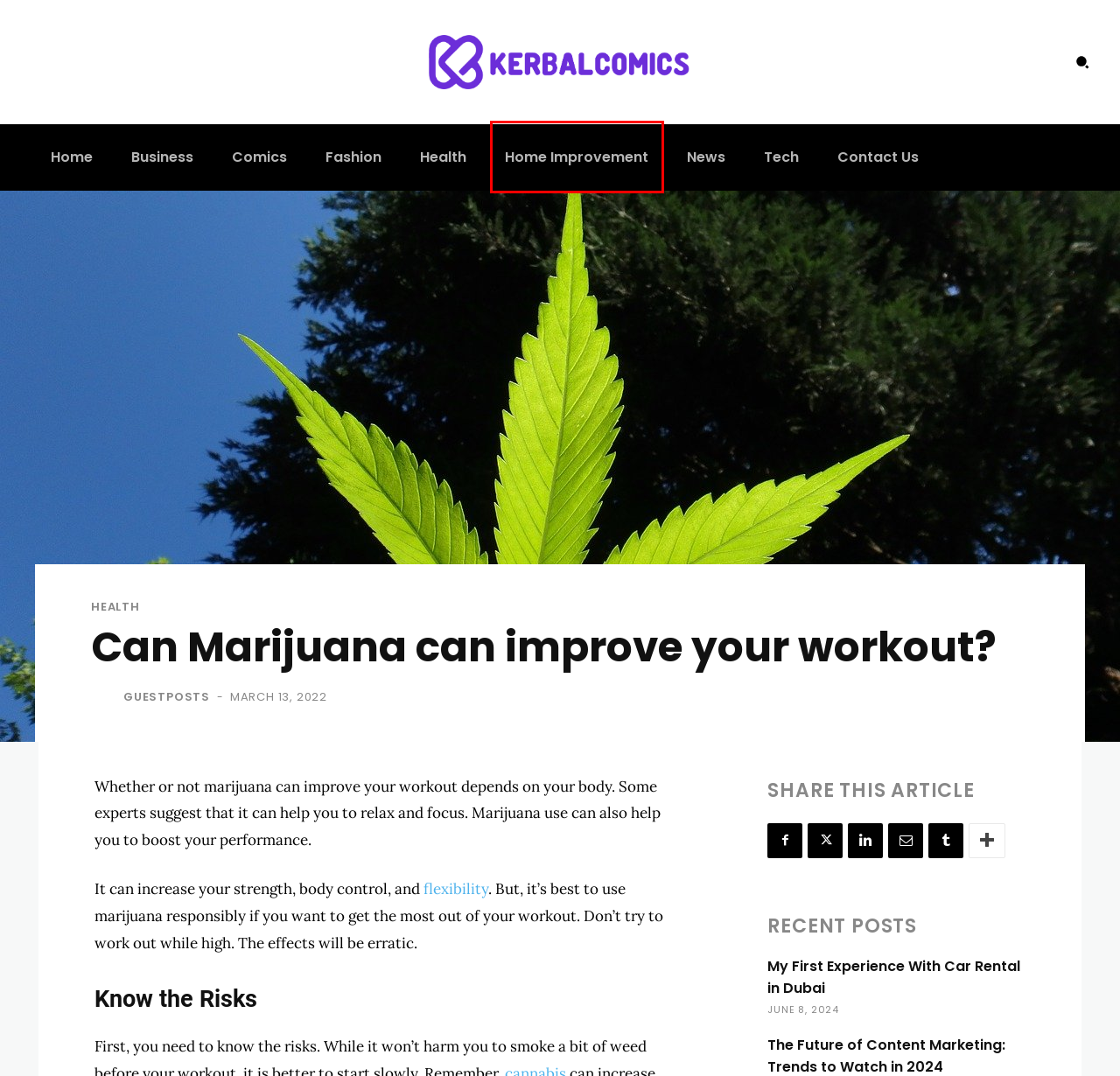Consider the screenshot of a webpage with a red bounding box around an element. Select the webpage description that best corresponds to the new page after clicking the element inside the red bounding box. Here are the candidates:
A. Car Rental
B. Health Archives - Kerbal Comics
C. Home Improvement Archives - Kerbal Comics
D. Here the information is helpful for your day-to-day life.
E. Contact Us - Kerbal Comics
F. Business Archives - Kerbal Comics
G. Fashion Archives - Kerbal Comics
H. Tech Archives - Kerbal Comics

C